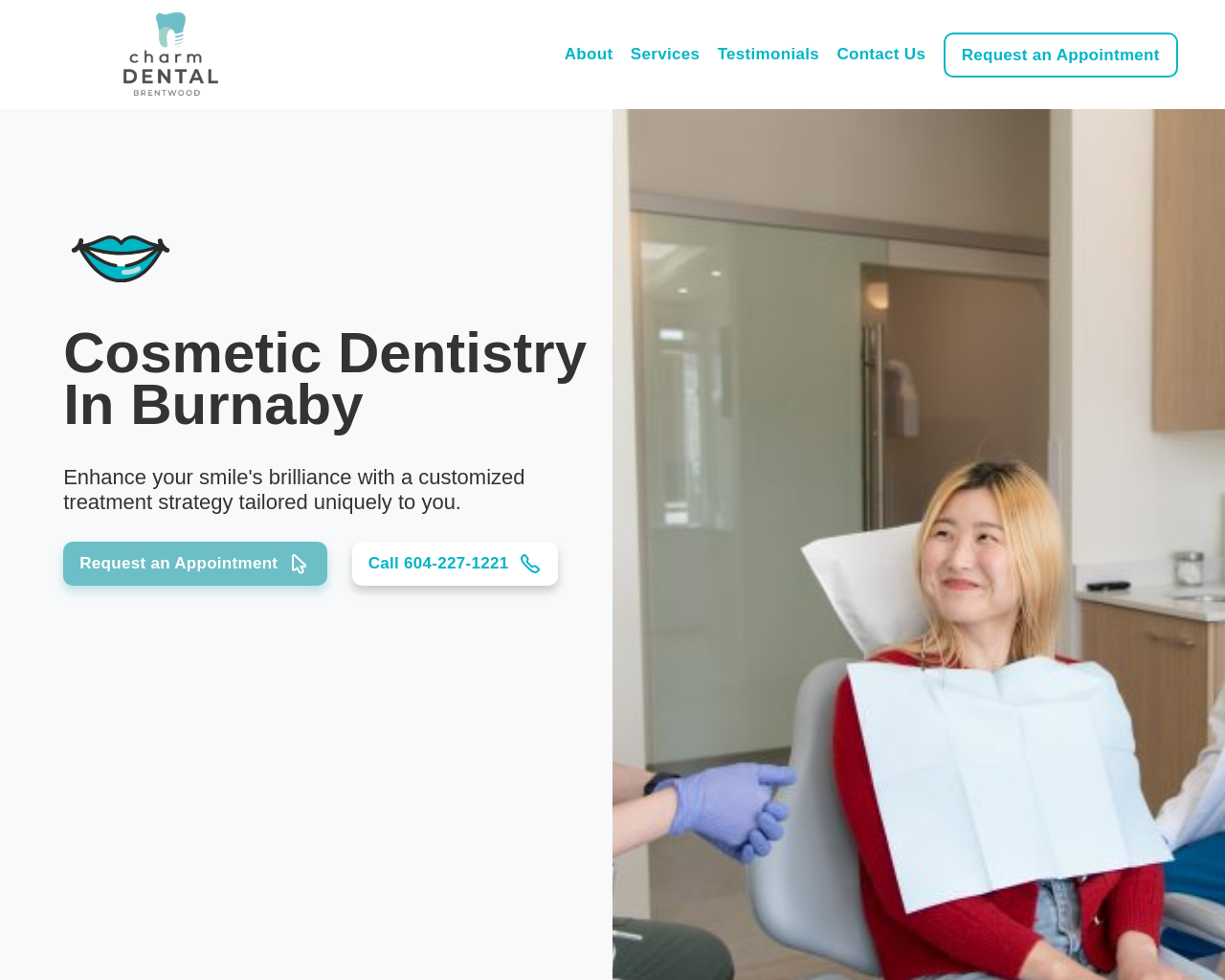Find the bounding box coordinates of the element to click in order to complete this instruction: "Click on the 'Home' link". The bounding box coordinates must be four float numbers between 0 and 1, denoted as [left, top, right, bottom].

None